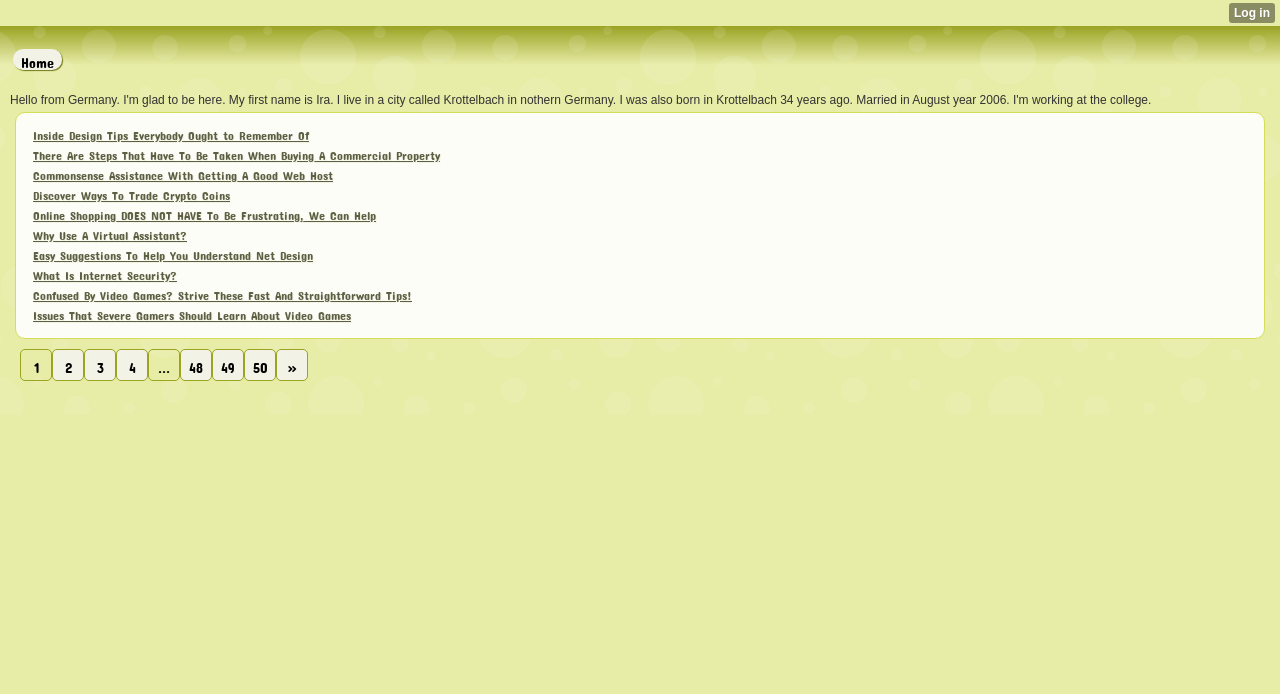Identify the bounding box of the HTML element described as: "49".

[0.166, 0.503, 0.191, 0.549]